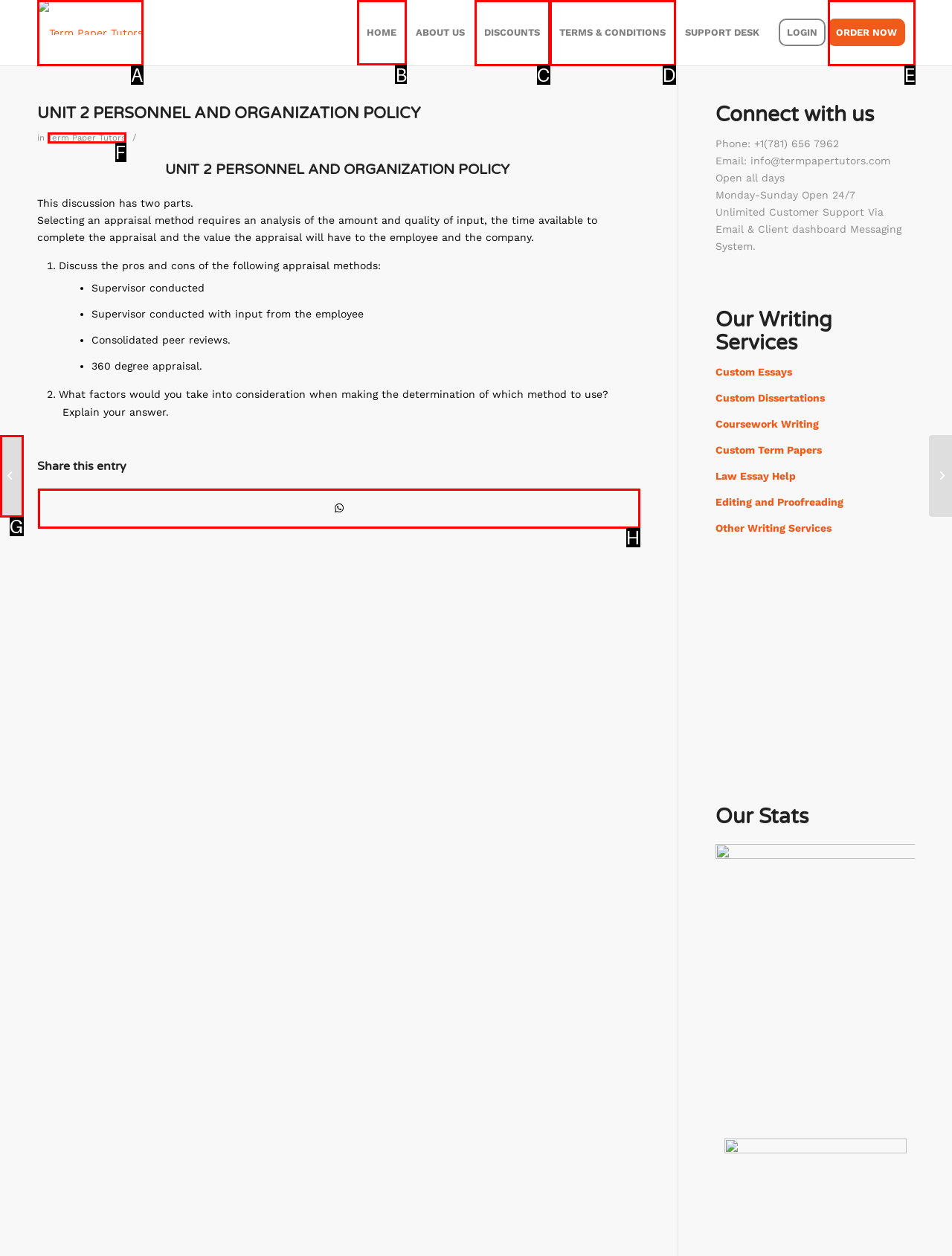Identify the correct UI element to click for the following task: Click on HOME Choose the option's letter based on the given choices.

B